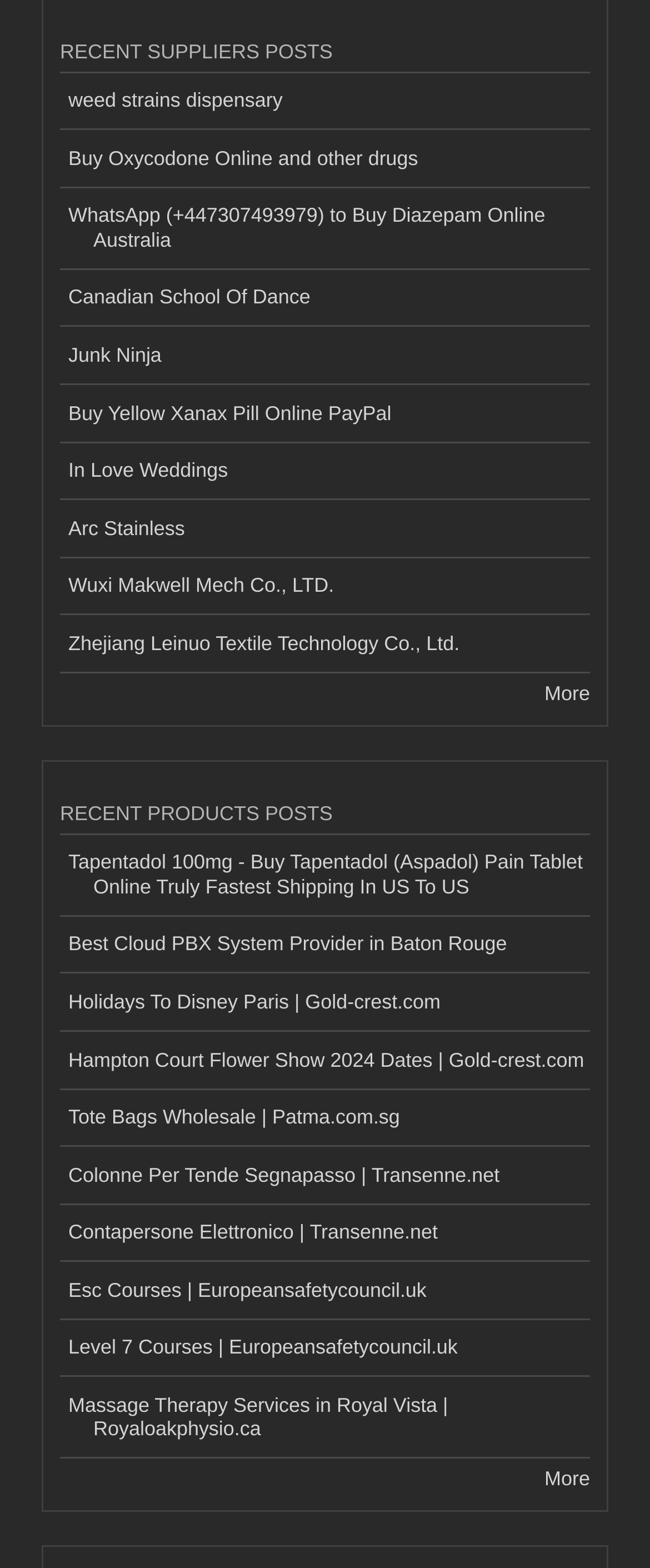Please determine the bounding box coordinates for the element that should be clicked to follow these instructions: "Buy Oxycodone Online and other drugs".

[0.092, 0.083, 0.908, 0.12]